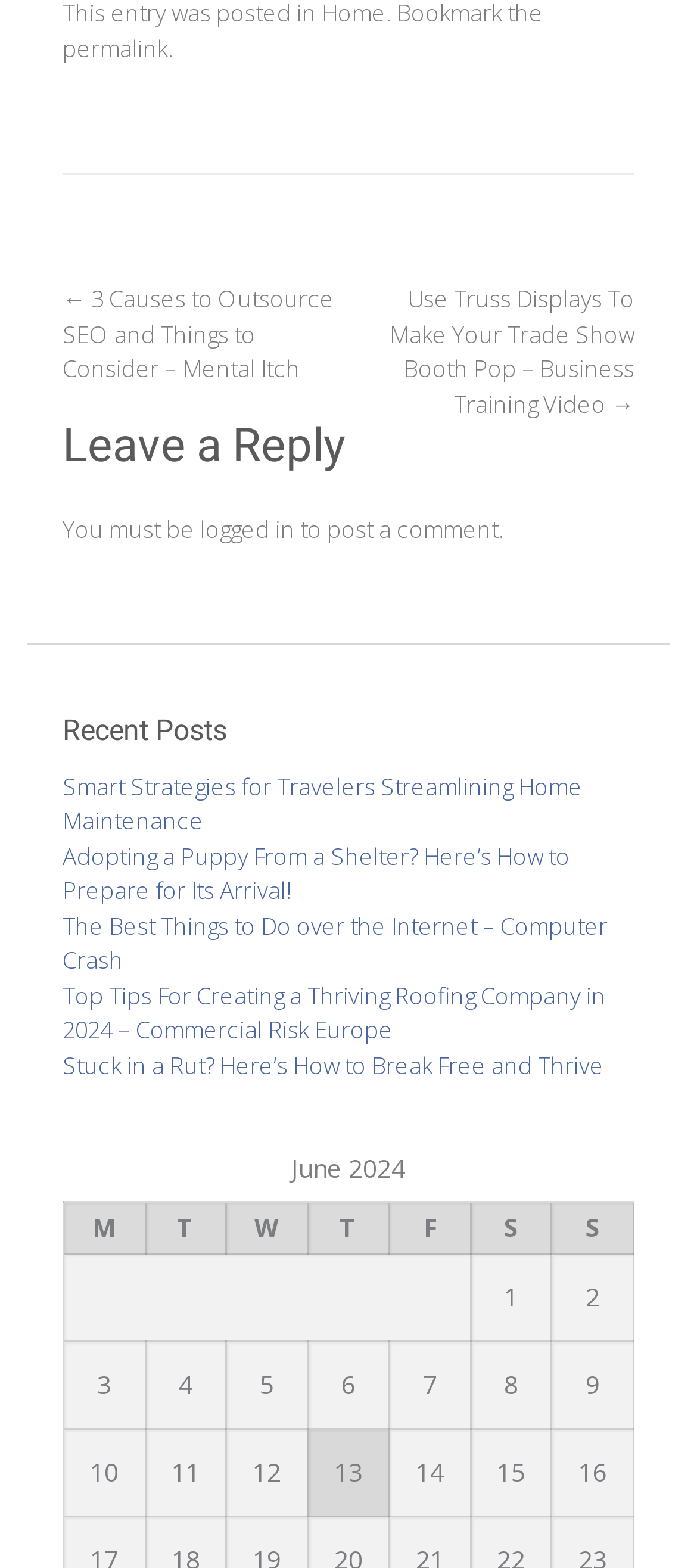Determine the bounding box coordinates of the clickable element necessary to fulfill the instruction: "Leave a reply". Provide the coordinates as four float numbers within the 0 to 1 range, i.e., [left, top, right, bottom].

[0.09, 0.269, 0.91, 0.302]